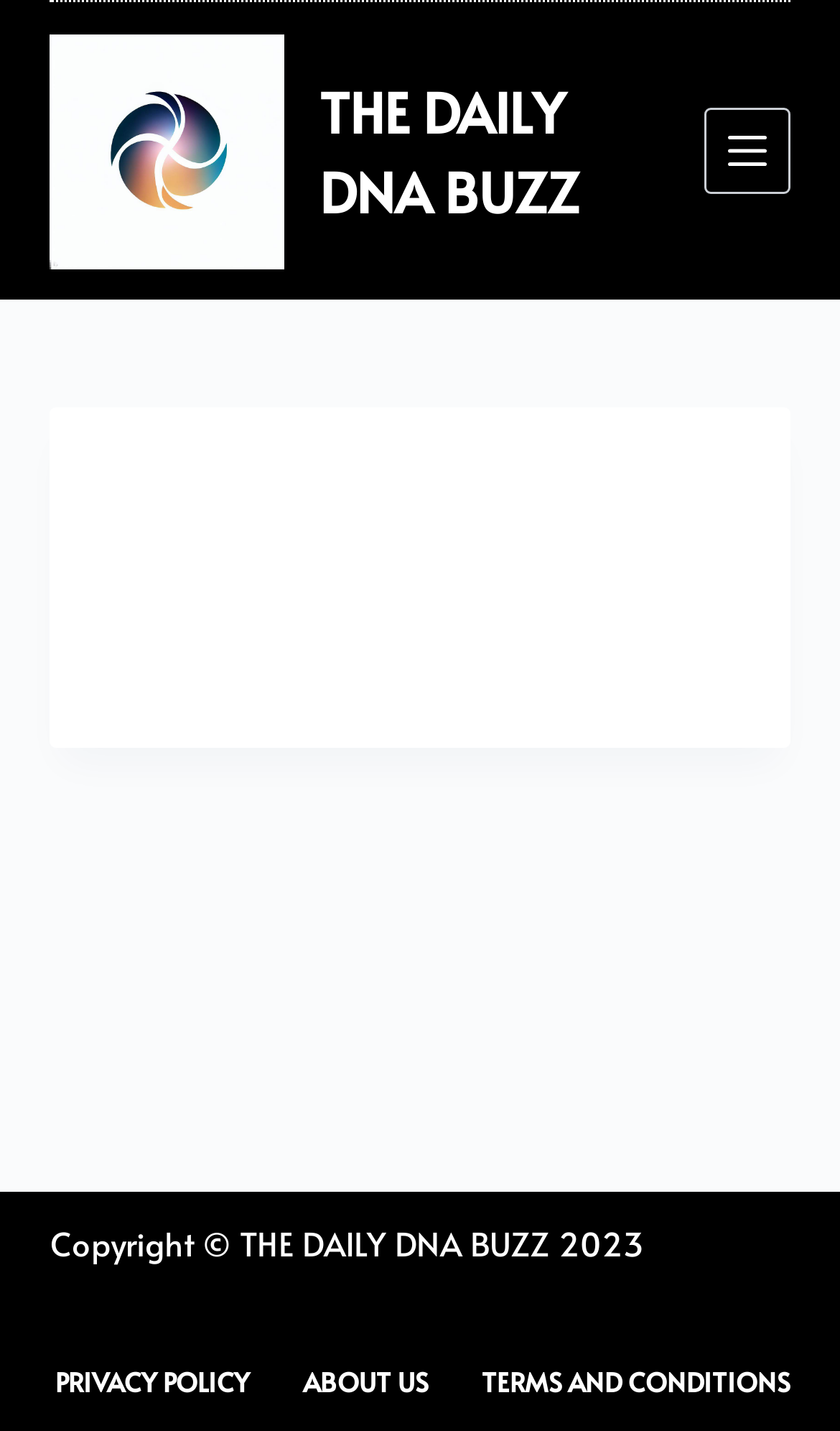Please locate the UI element described by "Optima Themes" and provide its bounding box coordinates.

None